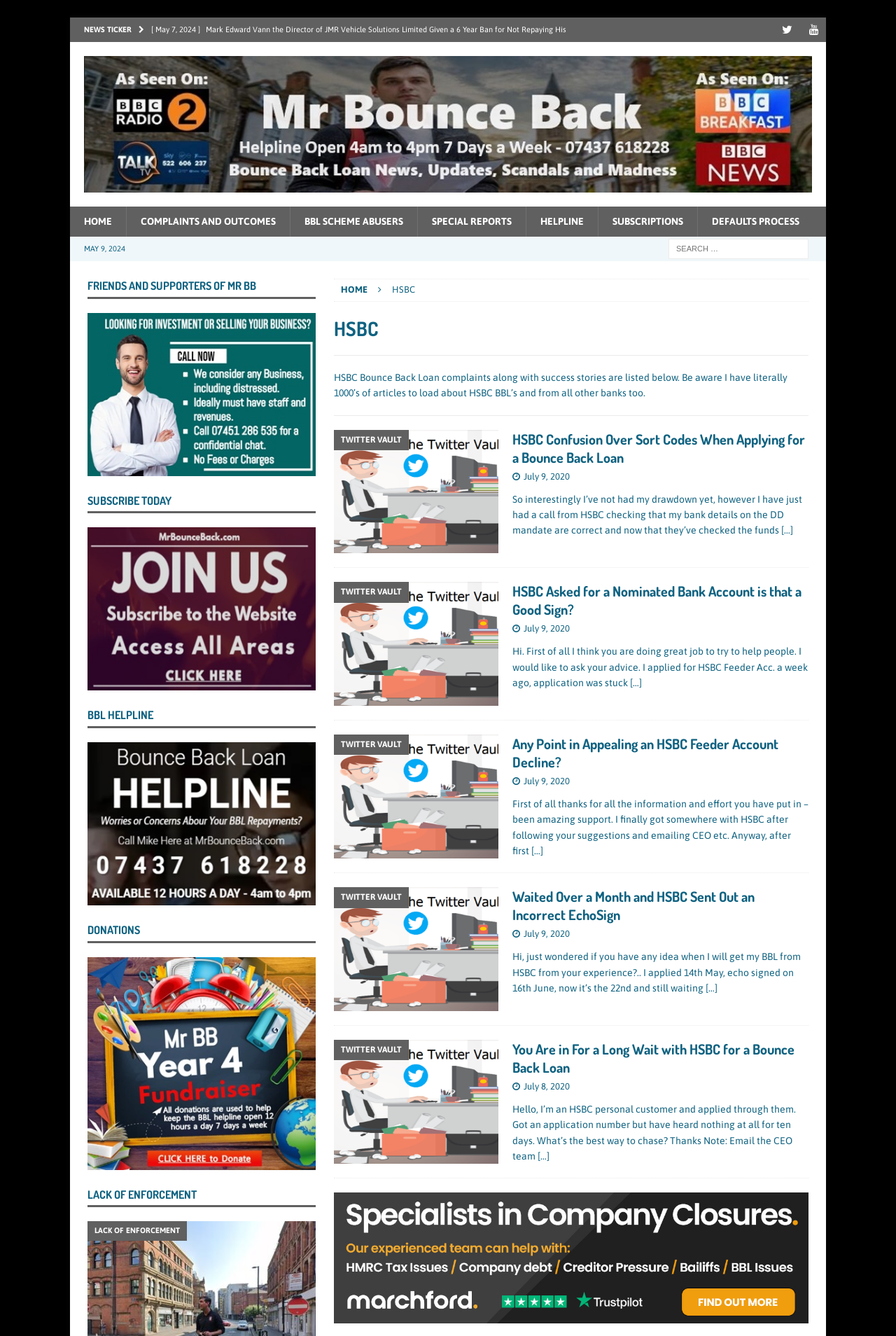Determine the bounding box coordinates of the region to click in order to accomplish the following instruction: "Search for something". Provide the coordinates as four float numbers between 0 and 1, specifically [left, top, right, bottom].

[0.746, 0.179, 0.902, 0.194]